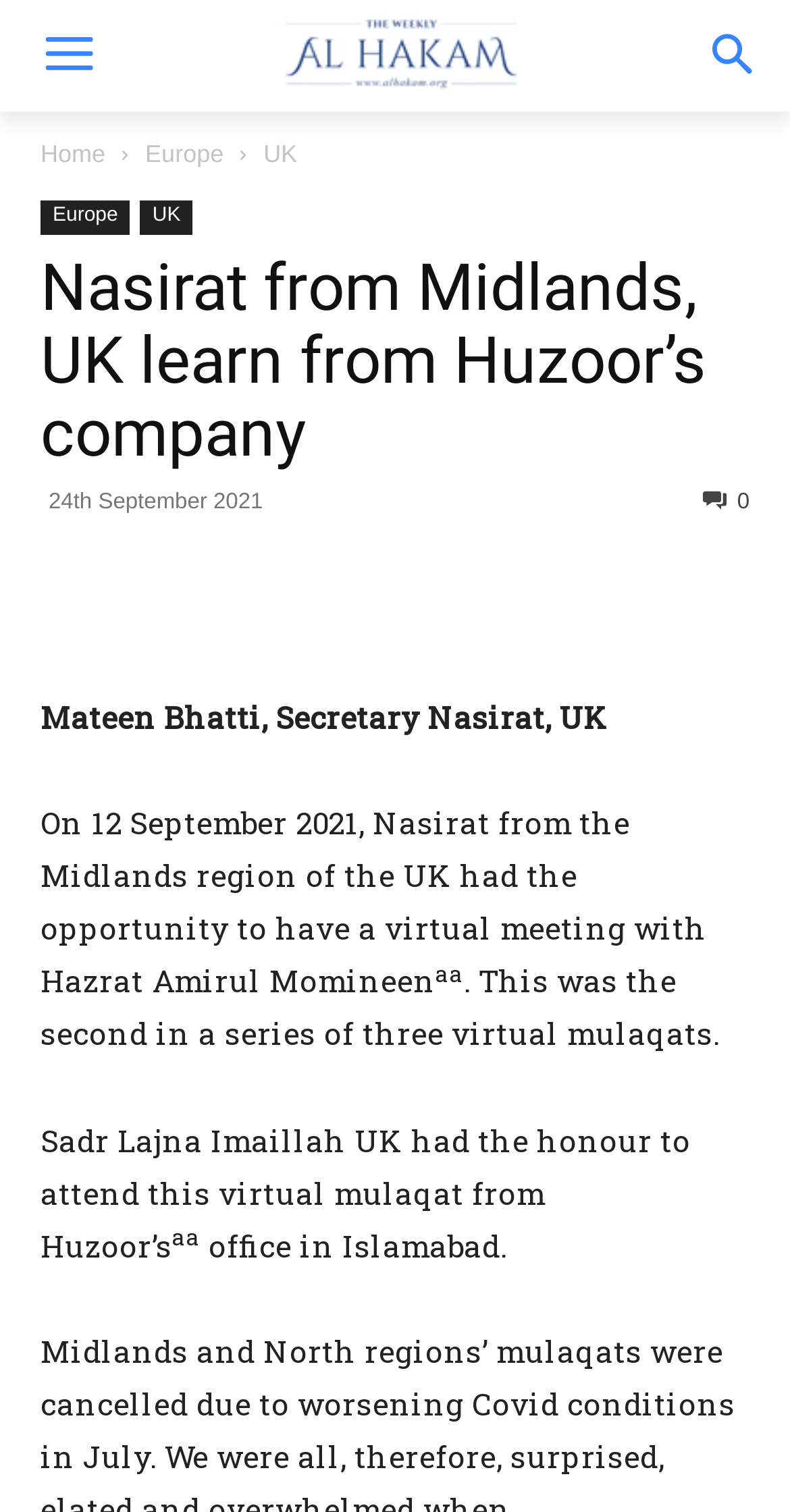Locate the bounding box coordinates of the clickable region to complete the following instruction: "Read more about virtual meeting with Hazrat Amirul Momineen."

[0.051, 0.53, 0.895, 0.662]